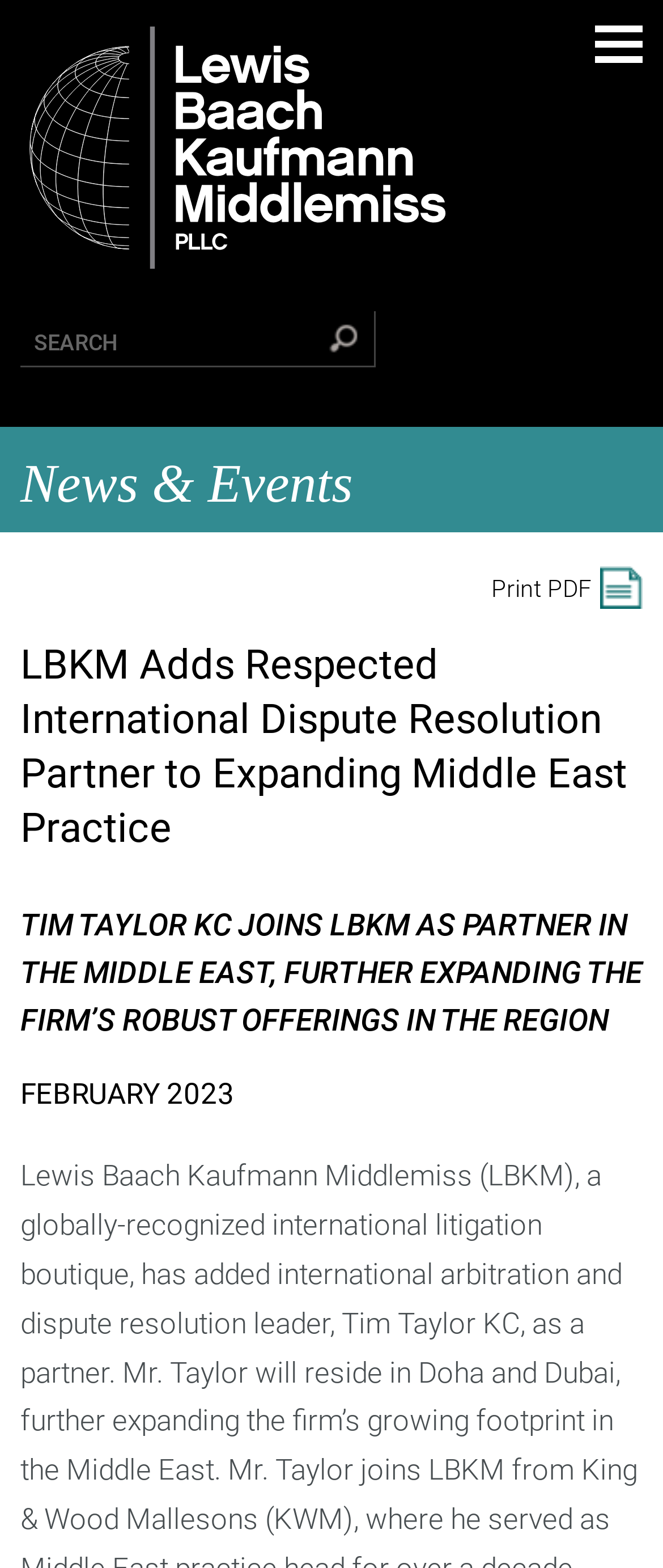What is the name of the new partner?
Respond with a short answer, either a single word or a phrase, based on the image.

Tim Taylor KC